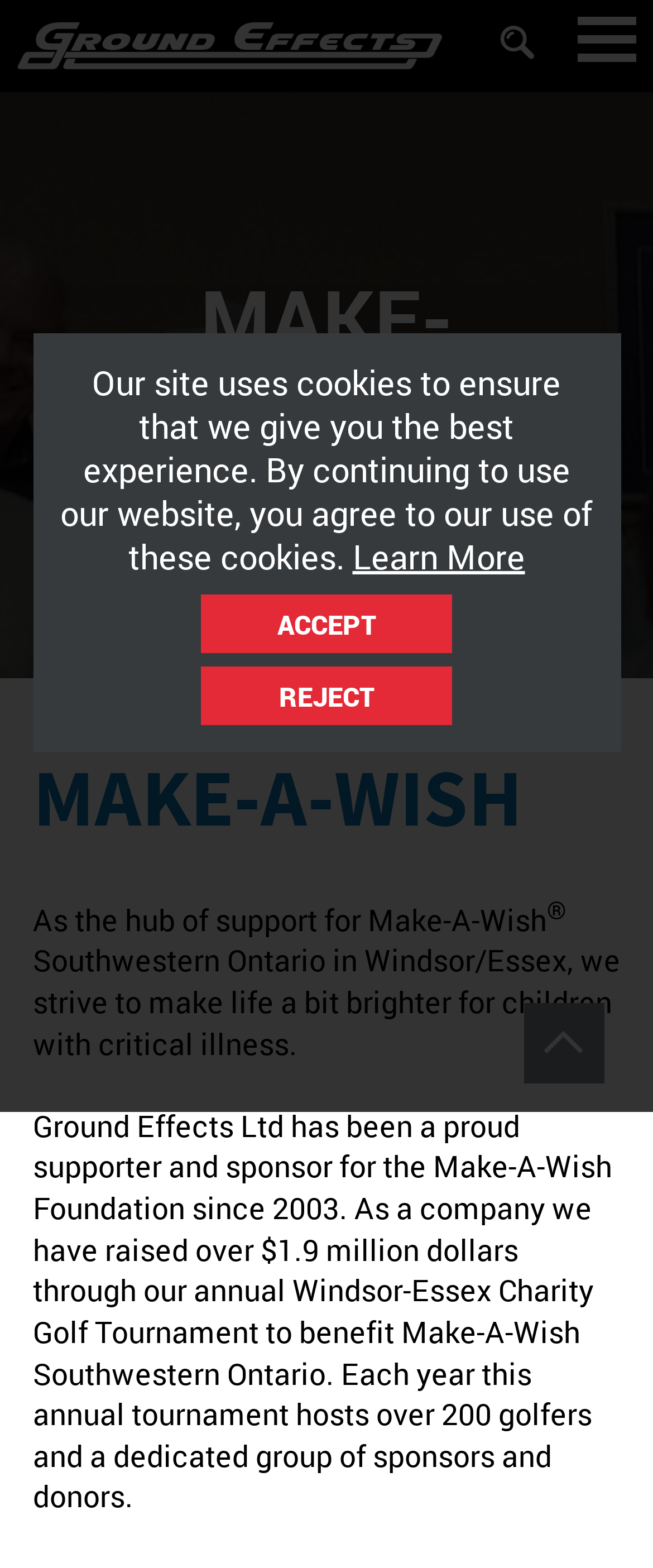What is the purpose of Ground Effects Ltd's annual golf tournament?
Refer to the screenshot and answer in one word or phrase.

To benefit Make-A-Wish